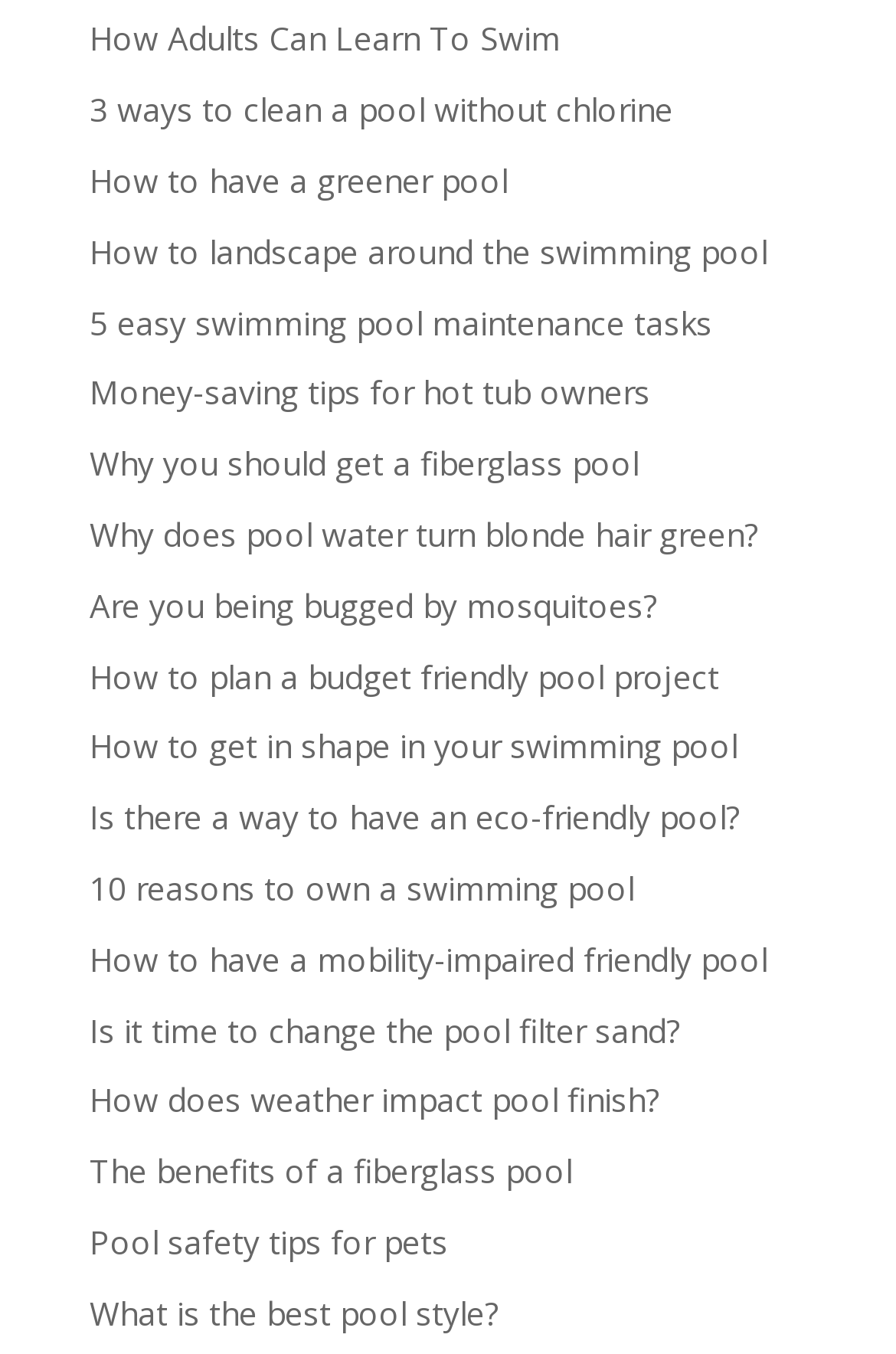Using the information in the image, give a comprehensive answer to the question: 
What is the main topic of this webpage?

Based on the links provided on the webpage, it appears that the main topic is related to swimming pools, including maintenance, landscaping, and safety tips.